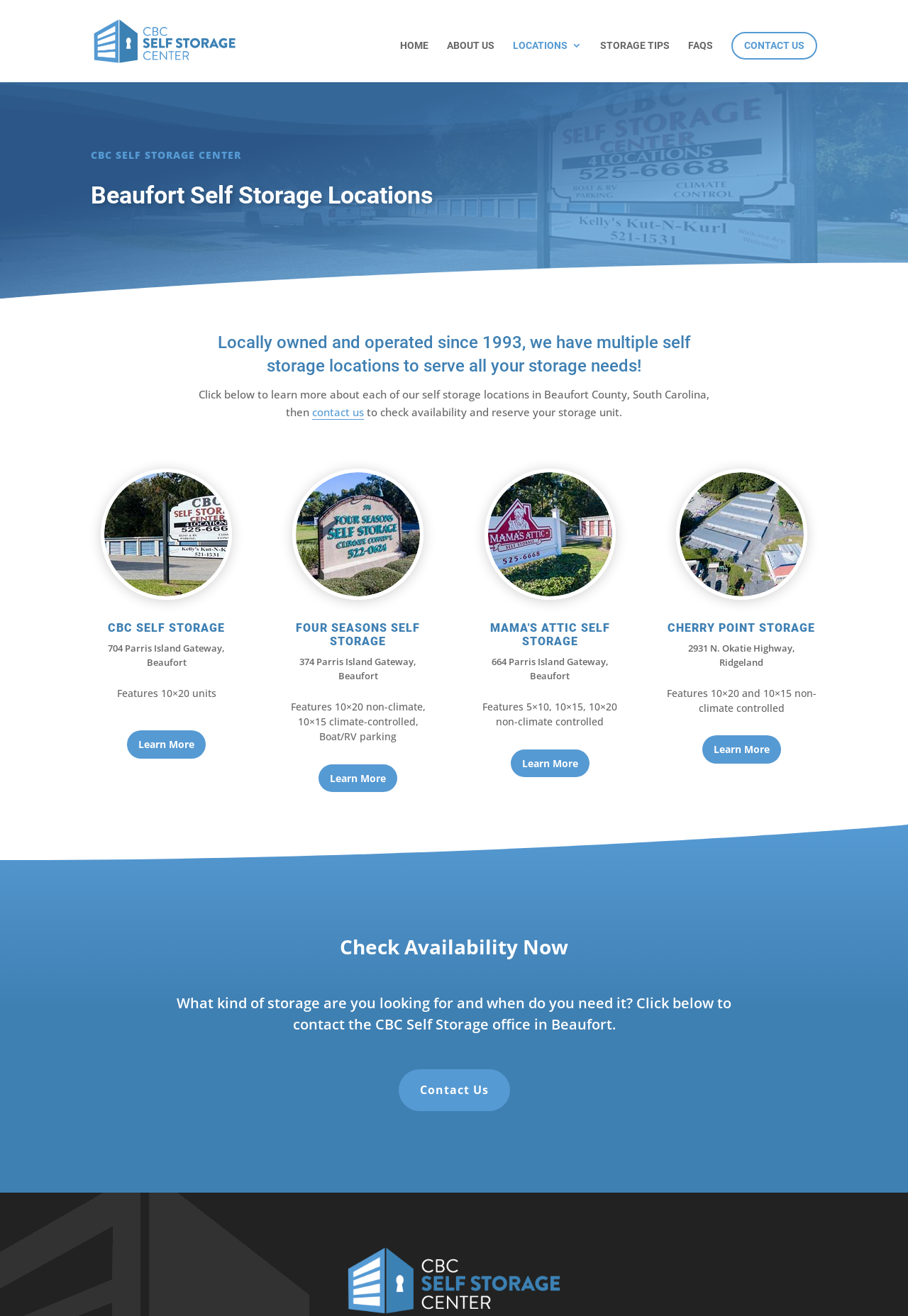Identify the coordinates of the bounding box for the element described below: "value="Suggest a Site"". Return the coordinates as four float numbers between 0 and 1: [left, top, right, bottom].

None